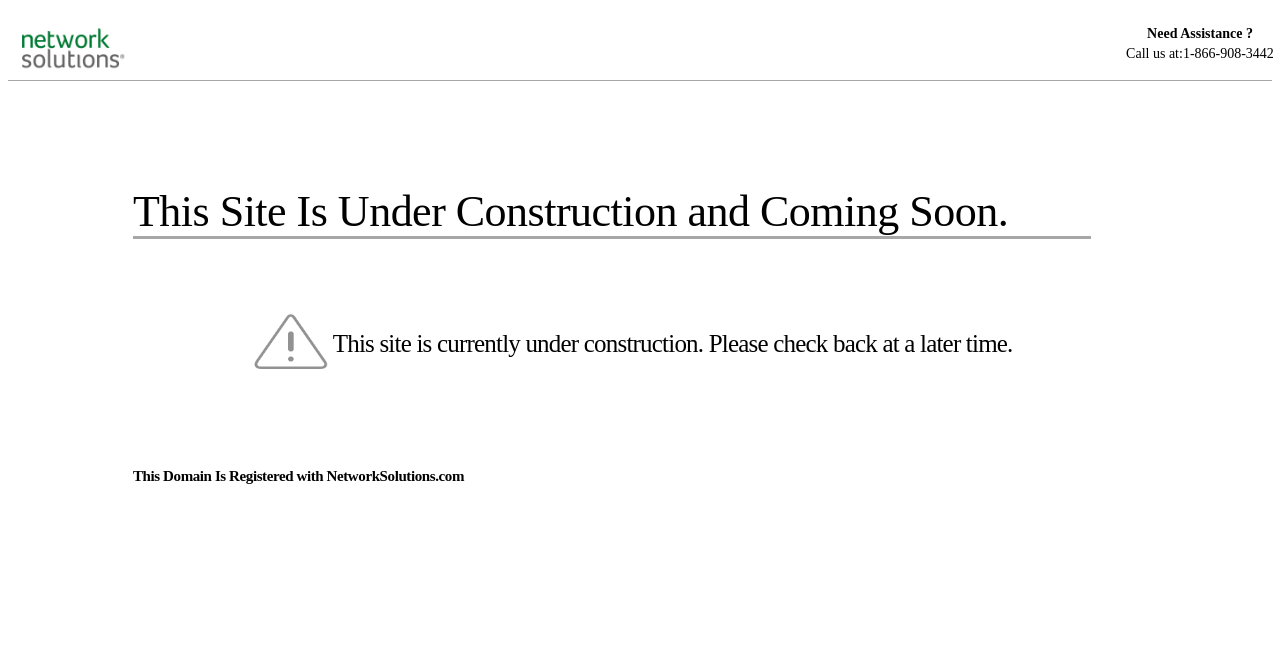Give a full account of the webpage's elements and their arrangement.

The webpage is currently under construction and displays a message indicating that it will be available soon. At the top left corner, there is a link to NetworkSolutions.com, accompanied by a small image with the same name. 

On the top right side, there are two lines of text: "Need Assistance?" and "Call us at: 1-866-908-3442", which provide a phone number for users who require help.

Below the top section, a prominent message is displayed: "This Site Is Under Construction and Coming Soon." This message is centered on the page and takes up a significant amount of space.

To the left of the centered message, there is a small, unidentified image. Below the centered message, another text paragraph is placed, which reiterates that the site is under construction and asks users to check back later.

At the bottom of the page, there is a final message stating that the domain is registered with NetworkSolutions.com.